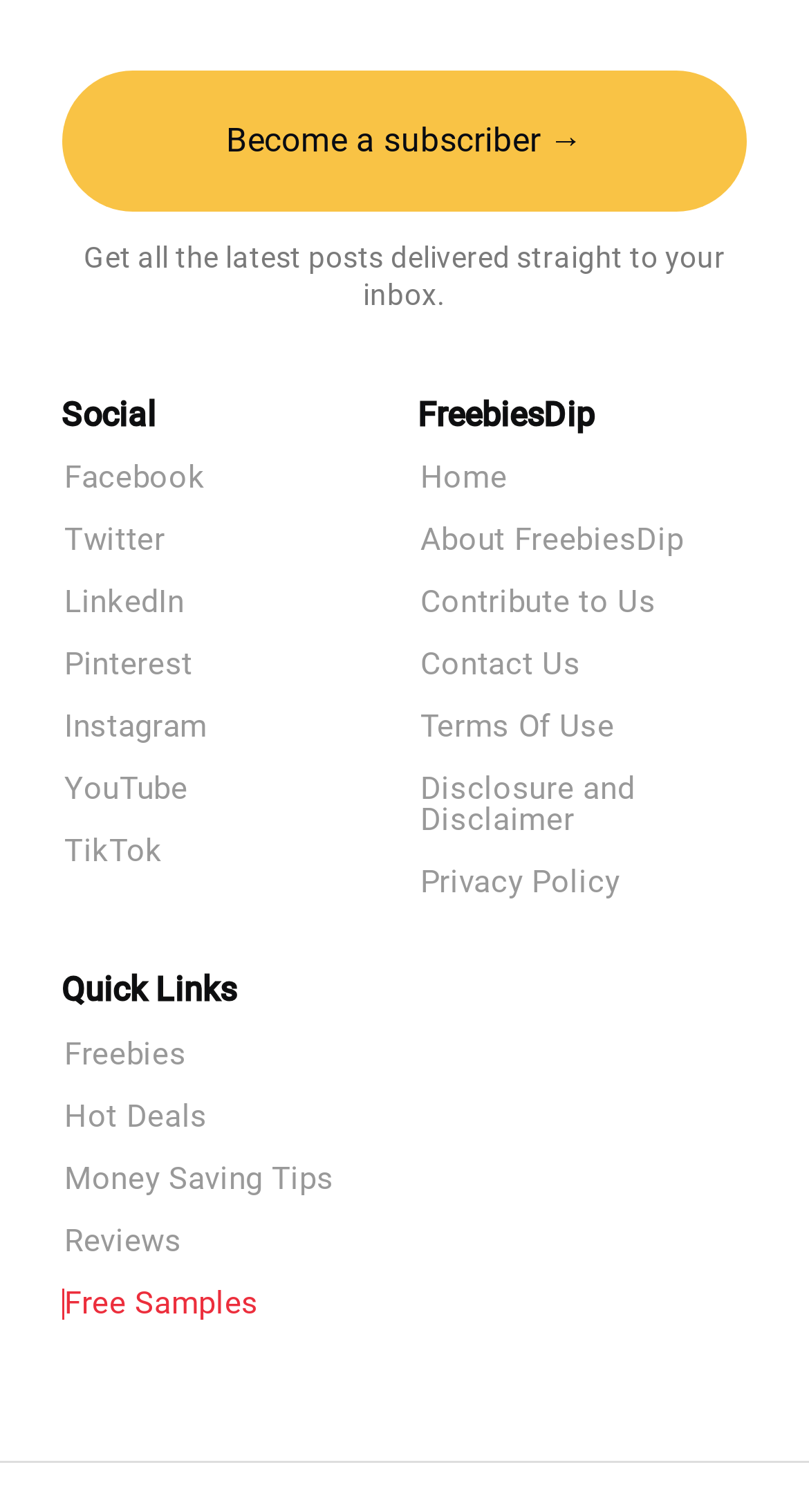What is the name of the website?
Using the image as a reference, answer with just one word or a short phrase.

FreebiesDip